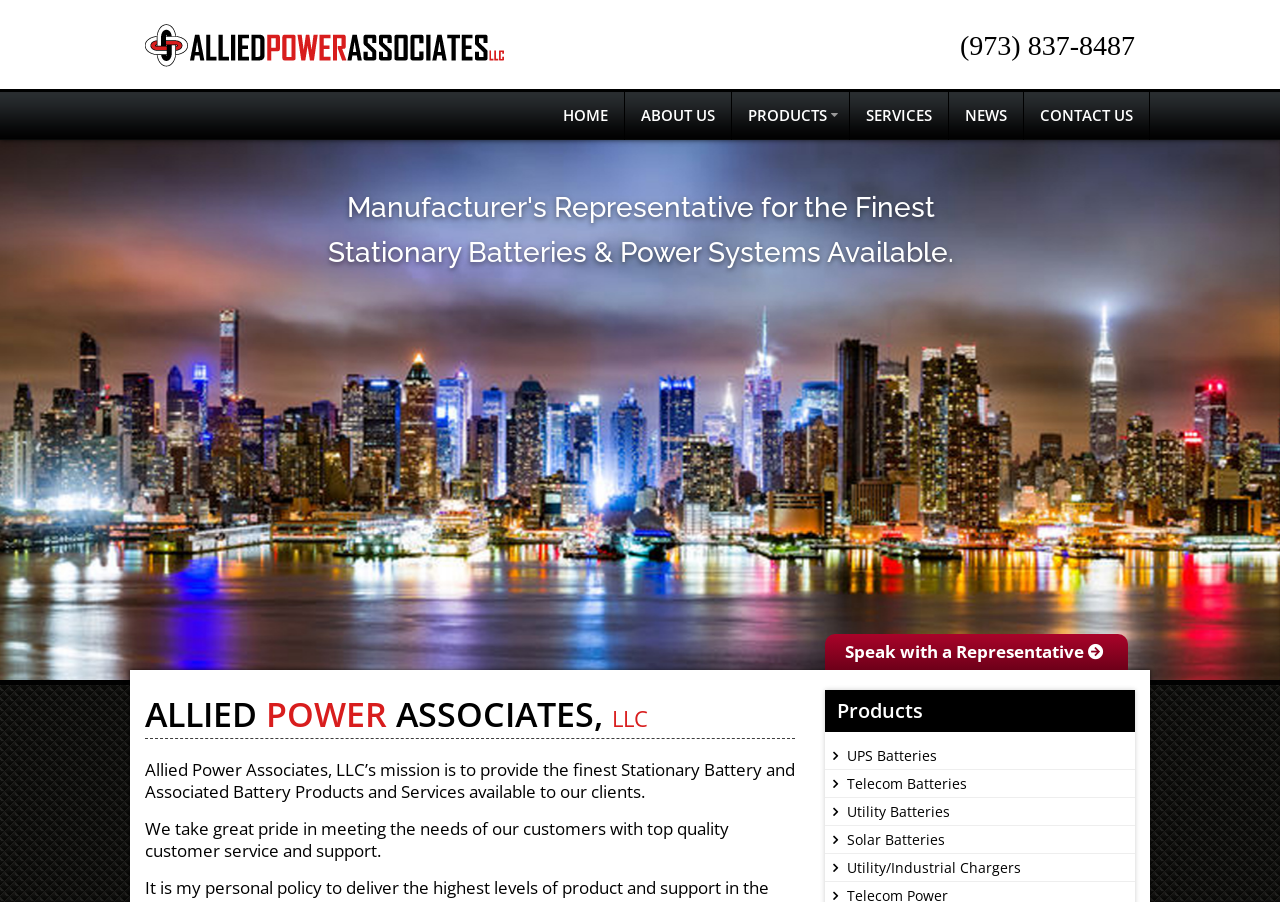Answer the following inquiry with a single word or phrase:
What is the mission of Allied Power Associates, LLC?

To provide the finest Stationary Battery and Associated Battery Products and Services